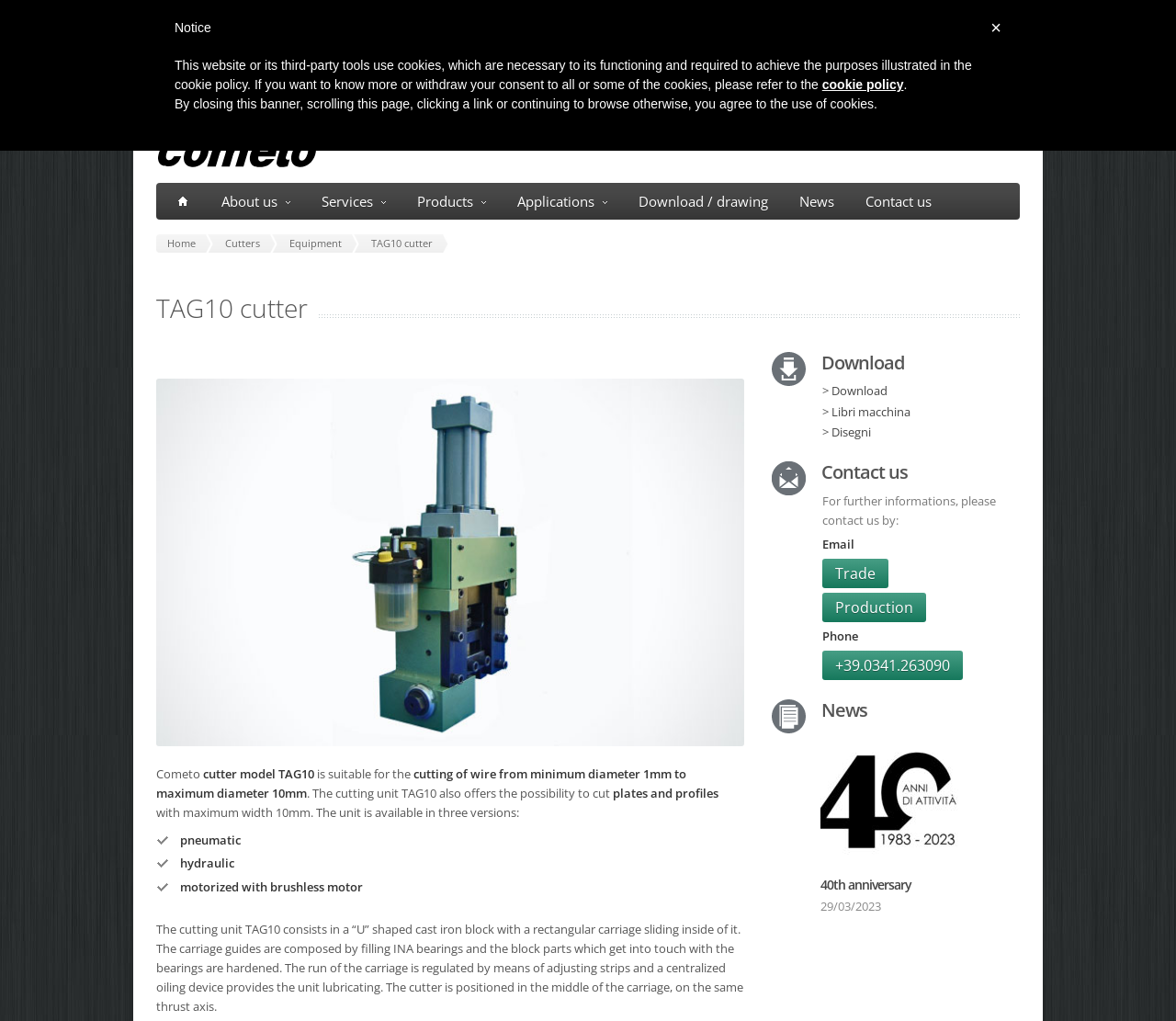Extract the bounding box coordinates for the described element: "input value="Search..." name="s" value="Search..."". The coordinates should be represented as four float numbers between 0 and 1: [left, top, right, bottom].

[0.719, 0.113, 0.867, 0.141]